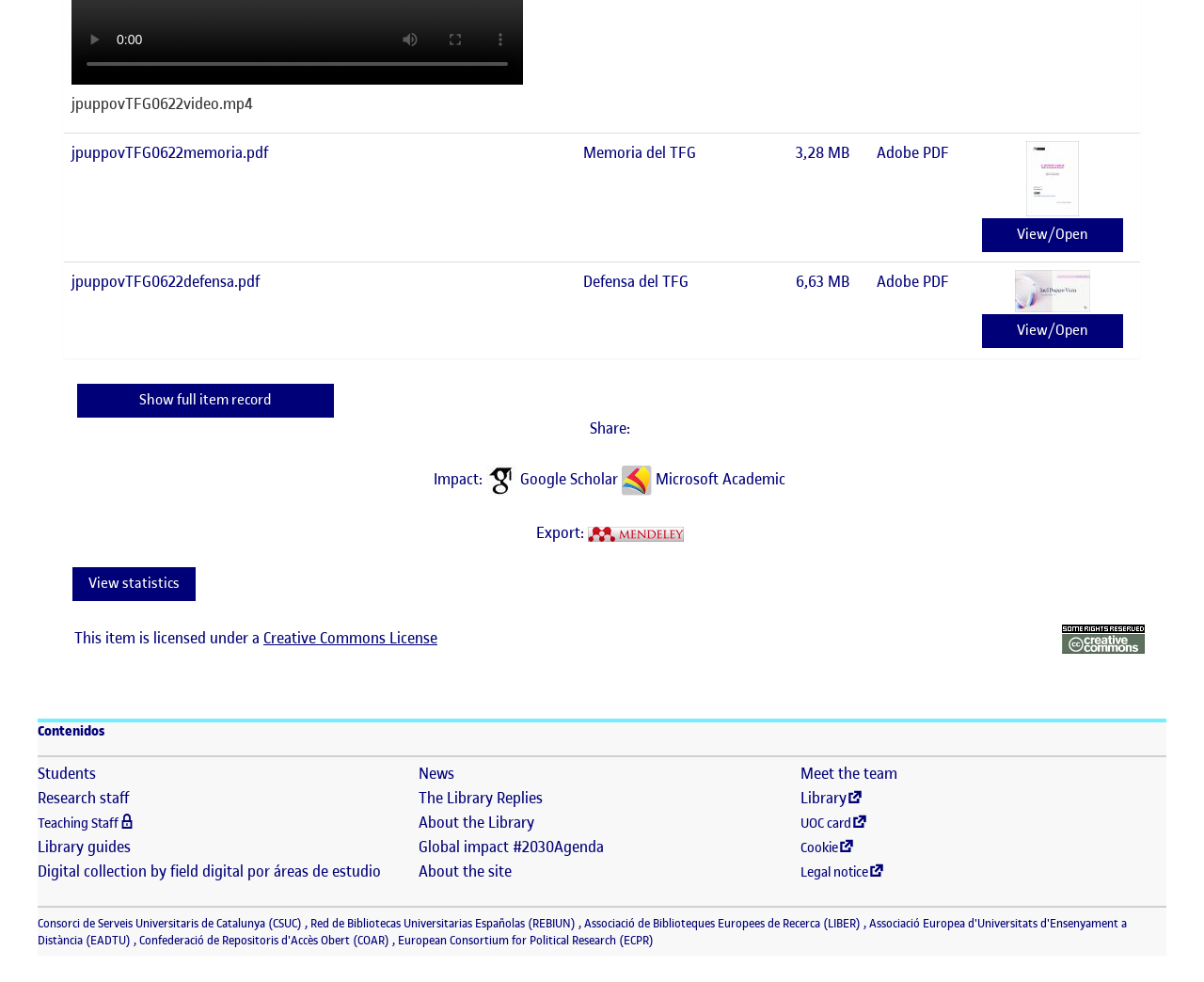What is the license type of this item?
Can you offer a detailed and complete answer to this question?

The license type of this item is Creative Commons License, which is mentioned in the static text 'This item is licensed under a' and linked to 'Creative Commons License'.